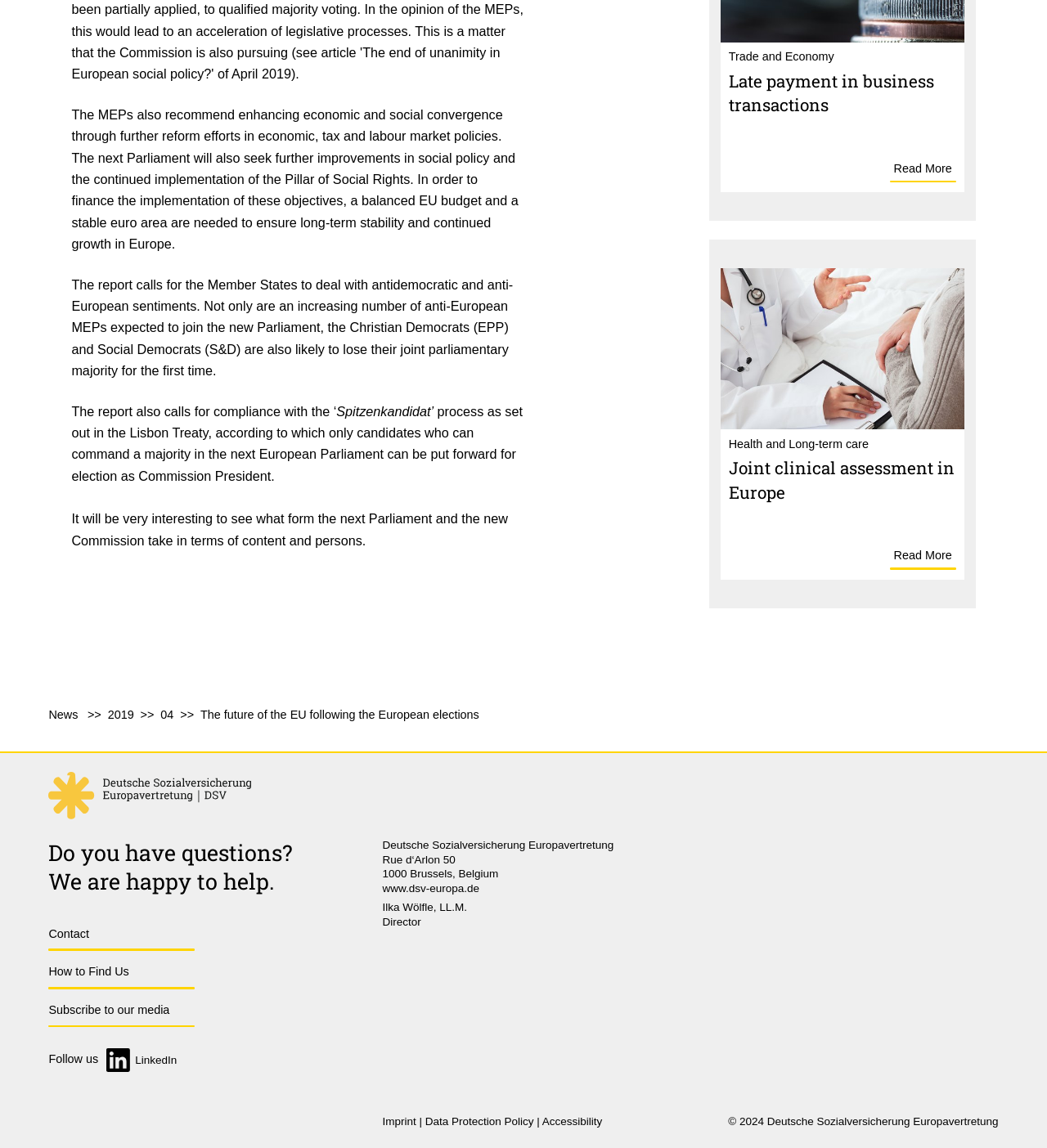Determine the coordinates of the bounding box that should be clicked to complete the instruction: "Read more about 'Joint clinical assessment in Europe'". The coordinates should be represented by four float numbers between 0 and 1: [left, top, right, bottom].

[0.854, 0.463, 0.909, 0.505]